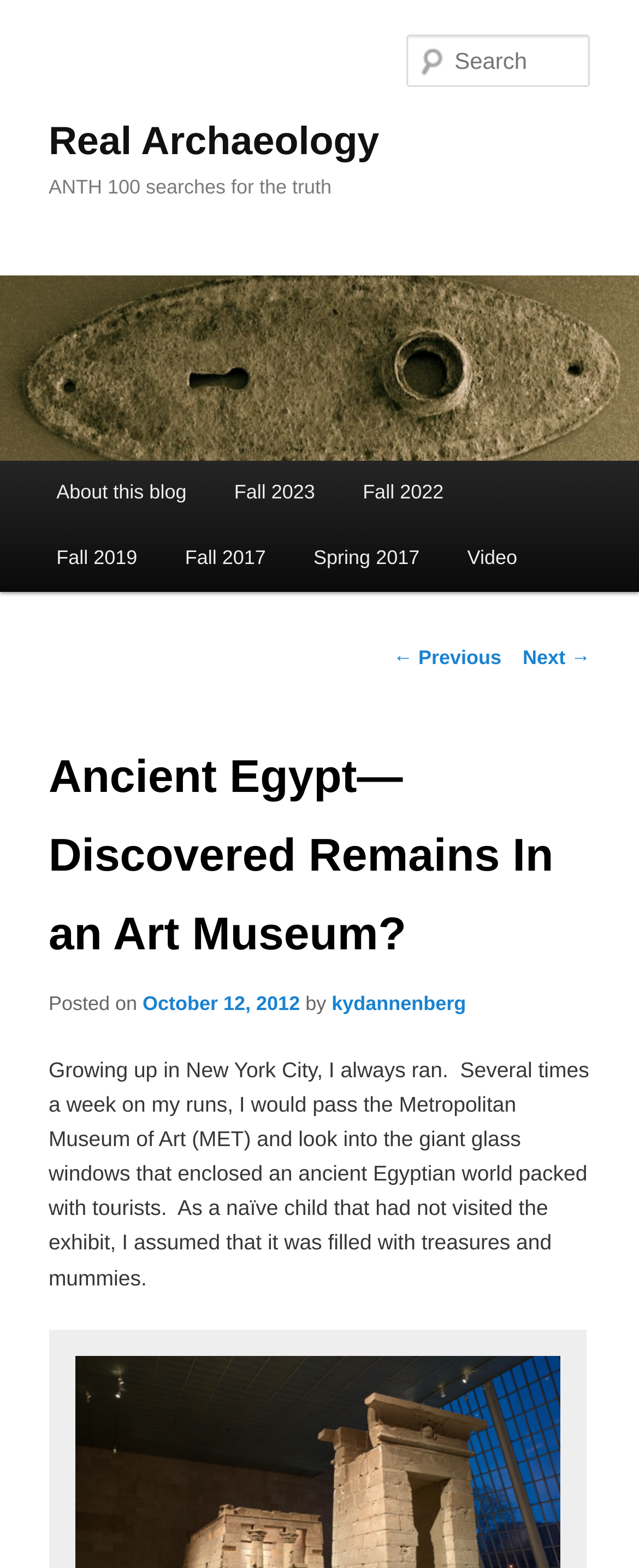Please specify the coordinates of the bounding box for the element that should be clicked to carry out this instruction: "Visit the About this blog page". The coordinates must be four float numbers between 0 and 1, formatted as [left, top, right, bottom].

[0.051, 0.293, 0.329, 0.335]